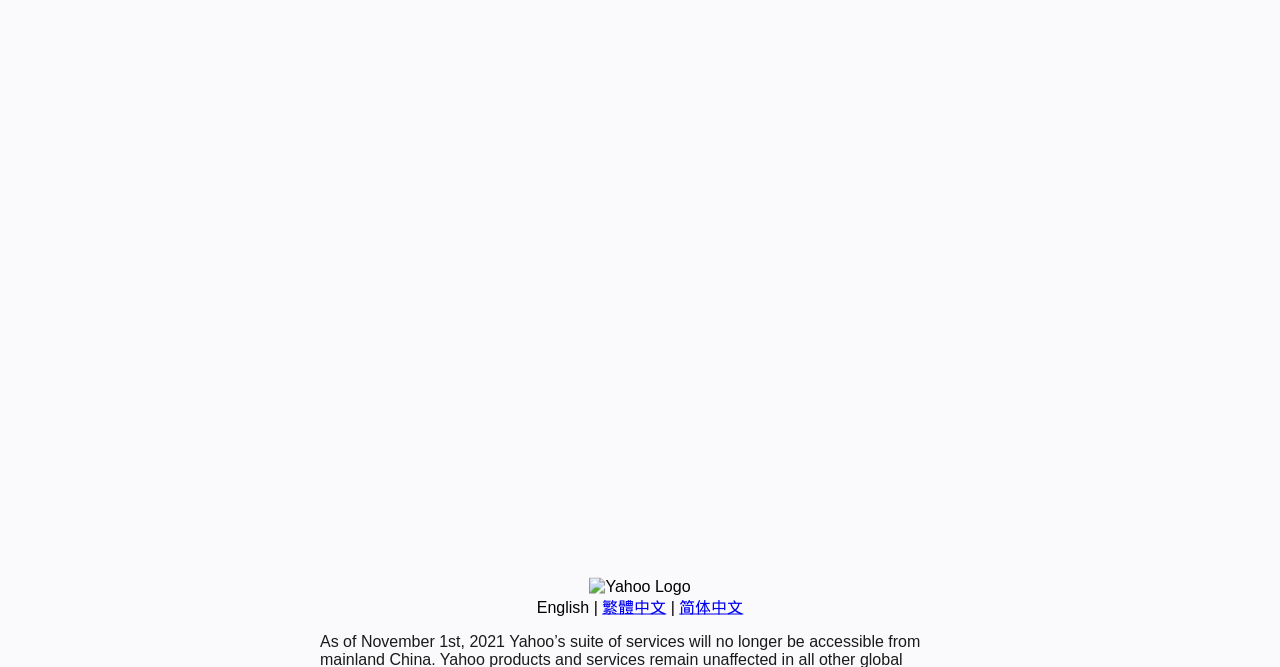Identify the bounding box coordinates for the UI element described by the following text: "繁體中文". Provide the coordinates as four float numbers between 0 and 1, in the format [left, top, right, bottom].

[0.47, 0.897, 0.52, 0.923]